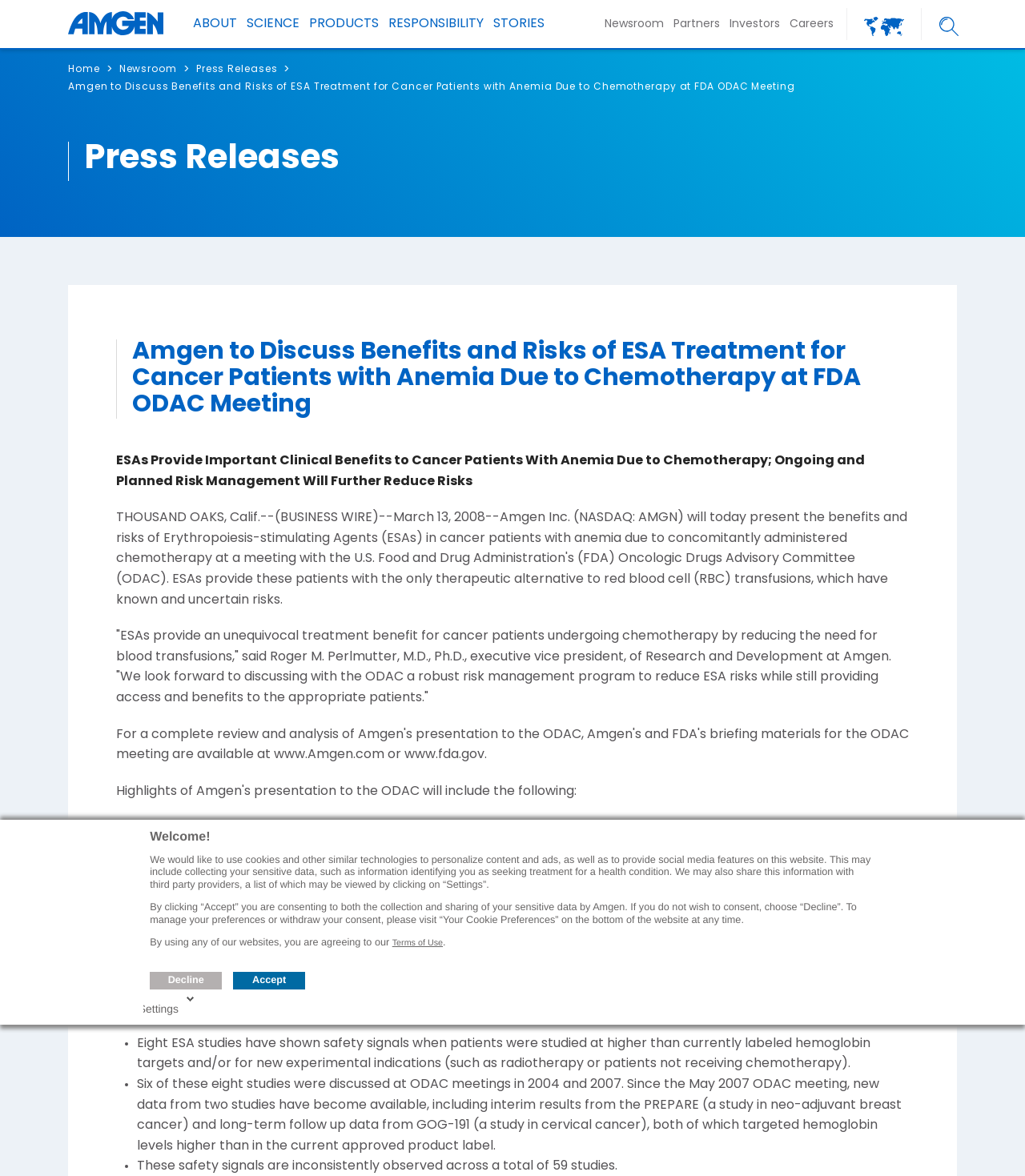Please provide the bounding box coordinates for the element that needs to be clicked to perform the following instruction: "Go to Home". The coordinates should be given as four float numbers between 0 and 1, i.e., [left, top, right, bottom].

[0.066, 0.053, 0.097, 0.066]